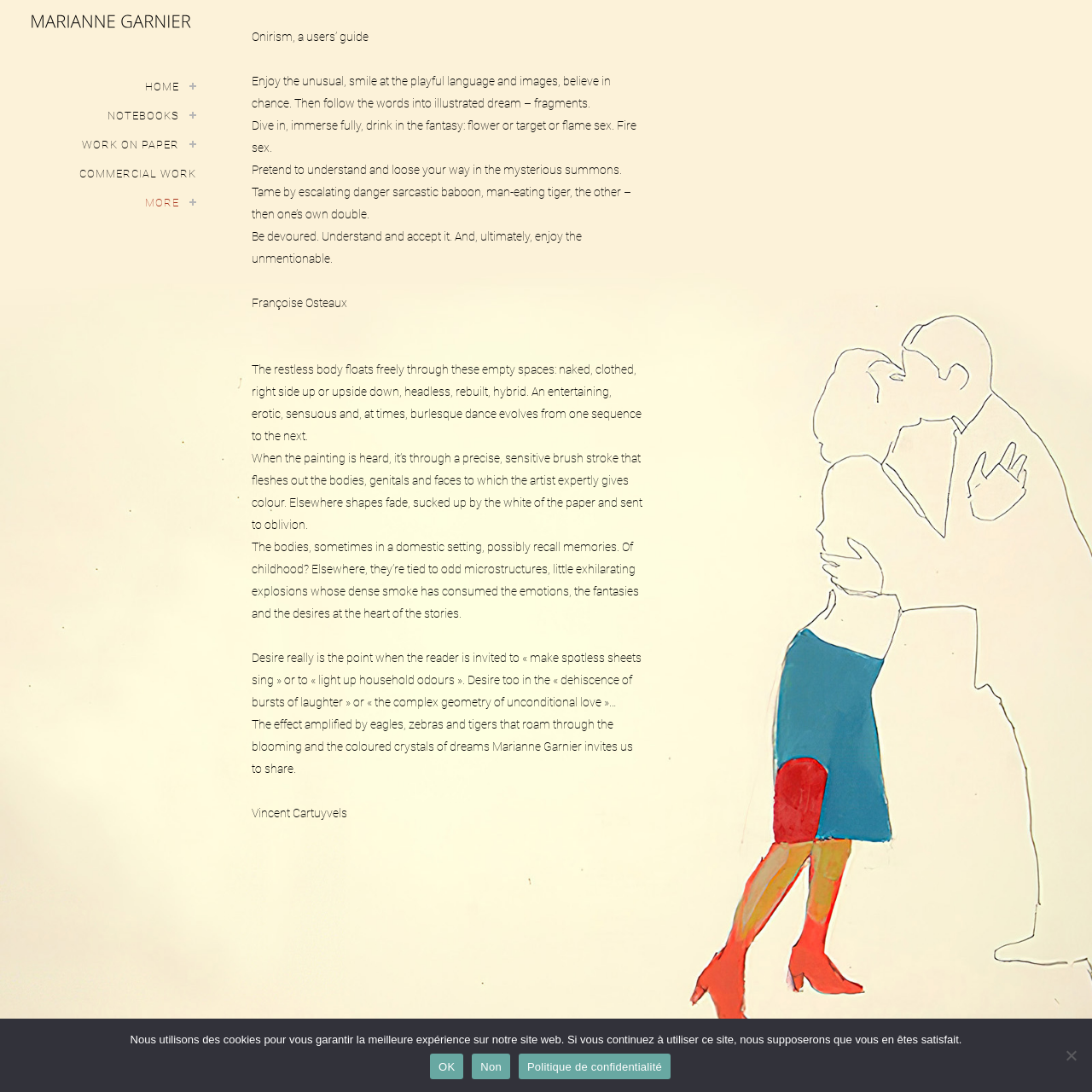Who is the artist mentioned?
Give a thorough and detailed response to the question.

I found the name 'Marianne Garnier' in the context of the texts, which suggests that she is the artist being mentioned and discussed on the webpage.